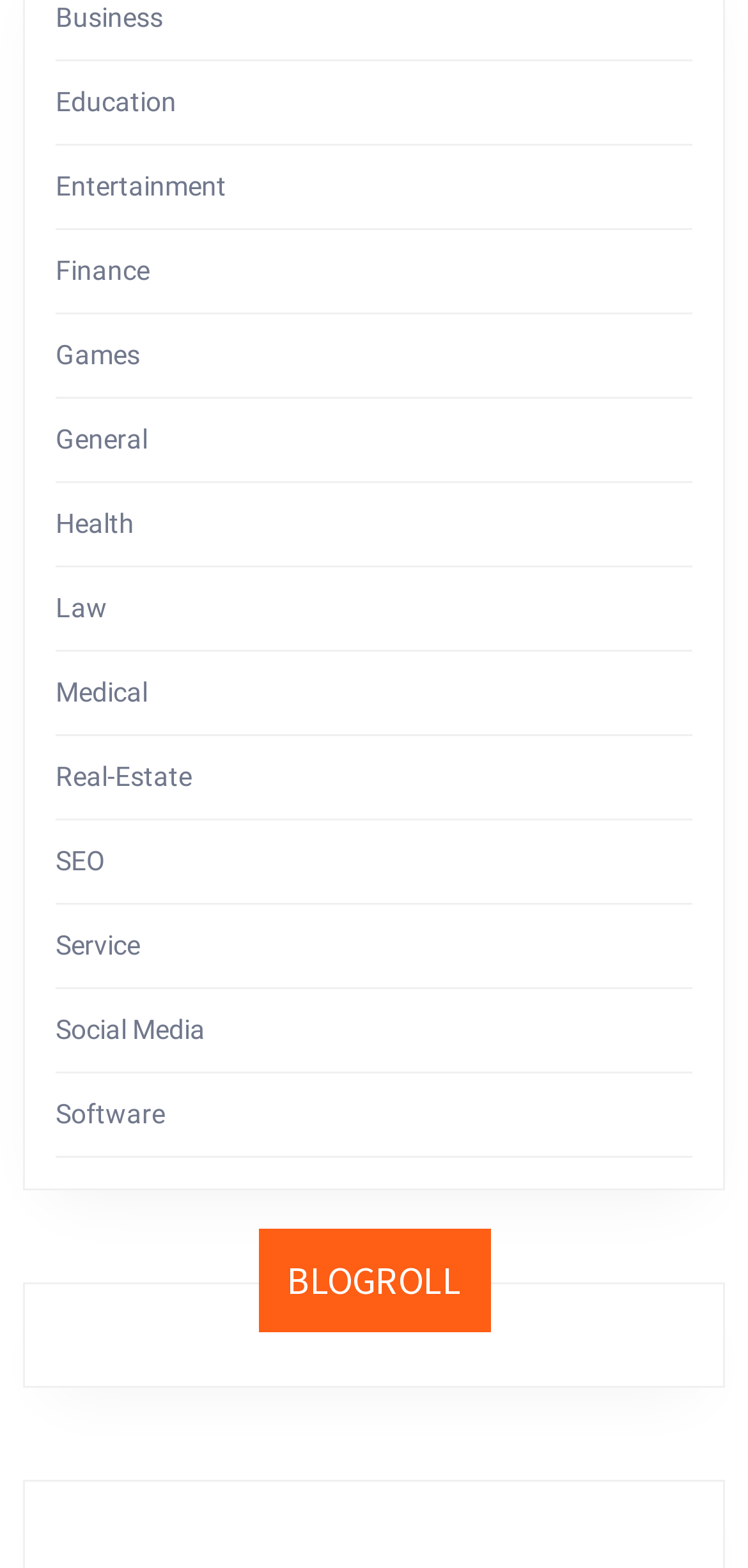Identify the bounding box coordinates of the region I need to click to complete this instruction: "Read BLOGROLL".

[0.345, 0.783, 0.655, 0.849]